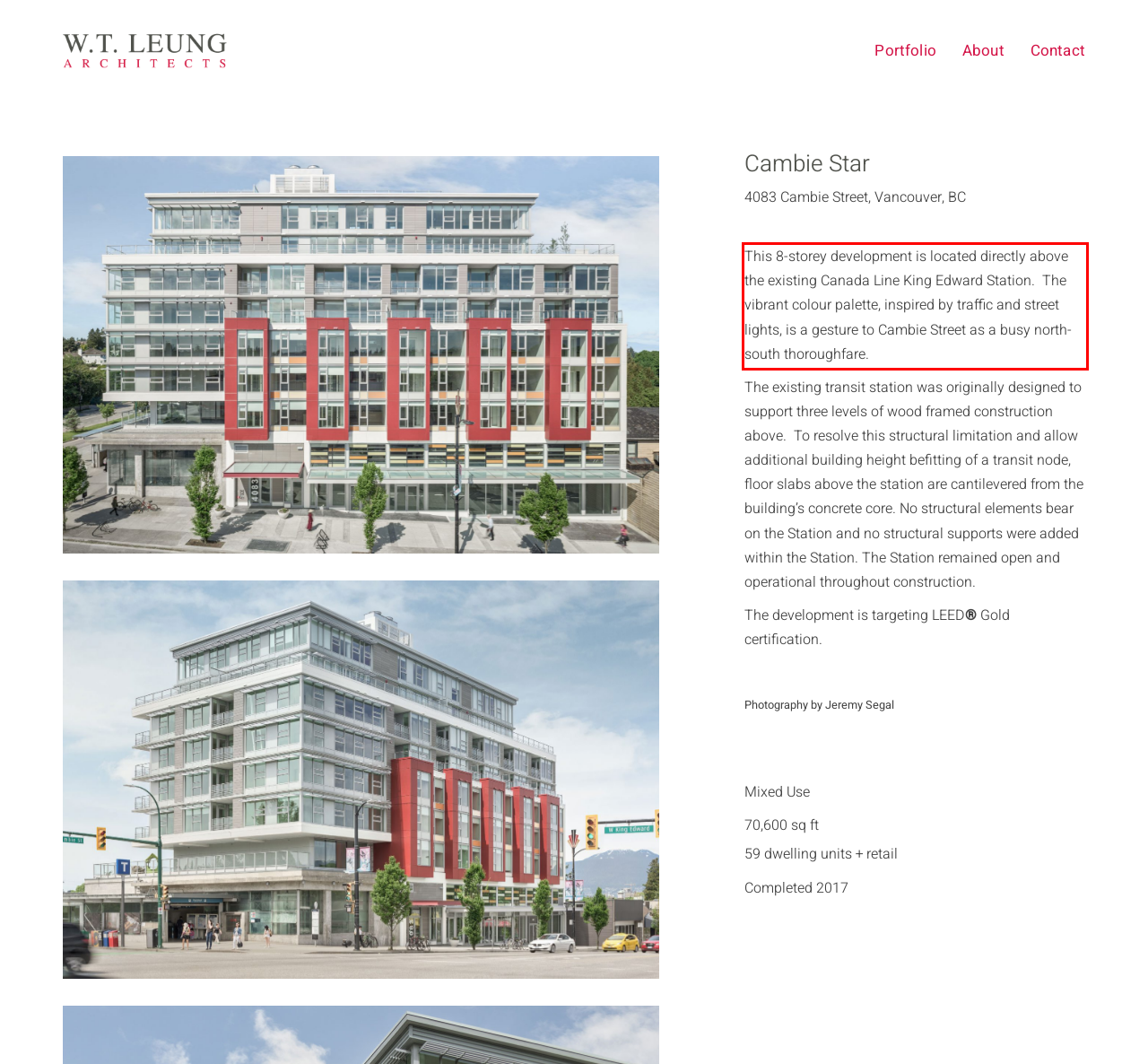Please analyze the screenshot of a webpage and extract the text content within the red bounding box using OCR.

This 8-storey development is located directly above the existing Canada Line King Edward Station. The vibrant colour palette, inspired by traffic and street lights, is a gesture to Cambie Street as a busy north-south thoroughfare.